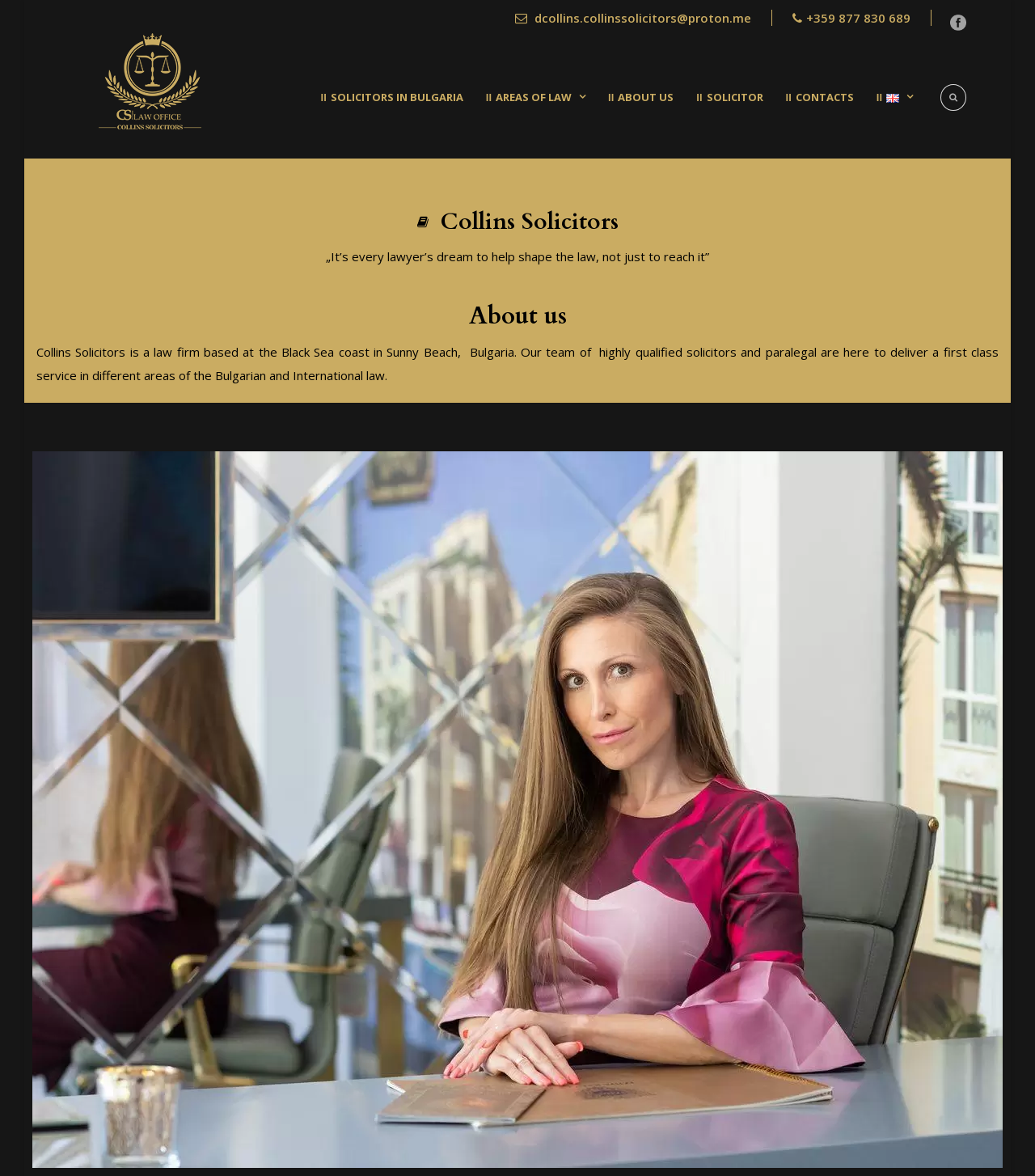Predict the bounding box of the UI element based on this description: "Privacy Policy".

None